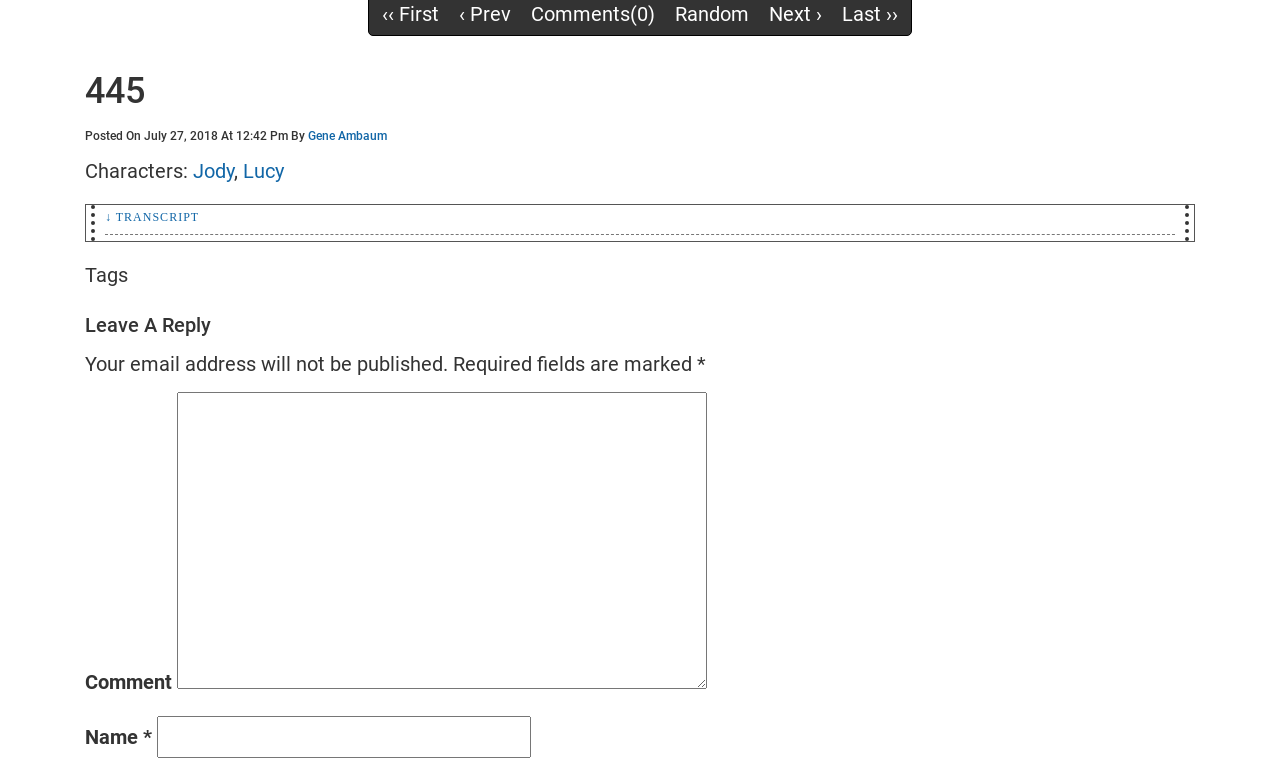Specify the bounding box coordinates (top-left x, top-left y, bottom-right x, bottom-right y) of the UI element in the screenshot that matches this description: ↓ Transcript

[0.082, 0.269, 0.918, 0.309]